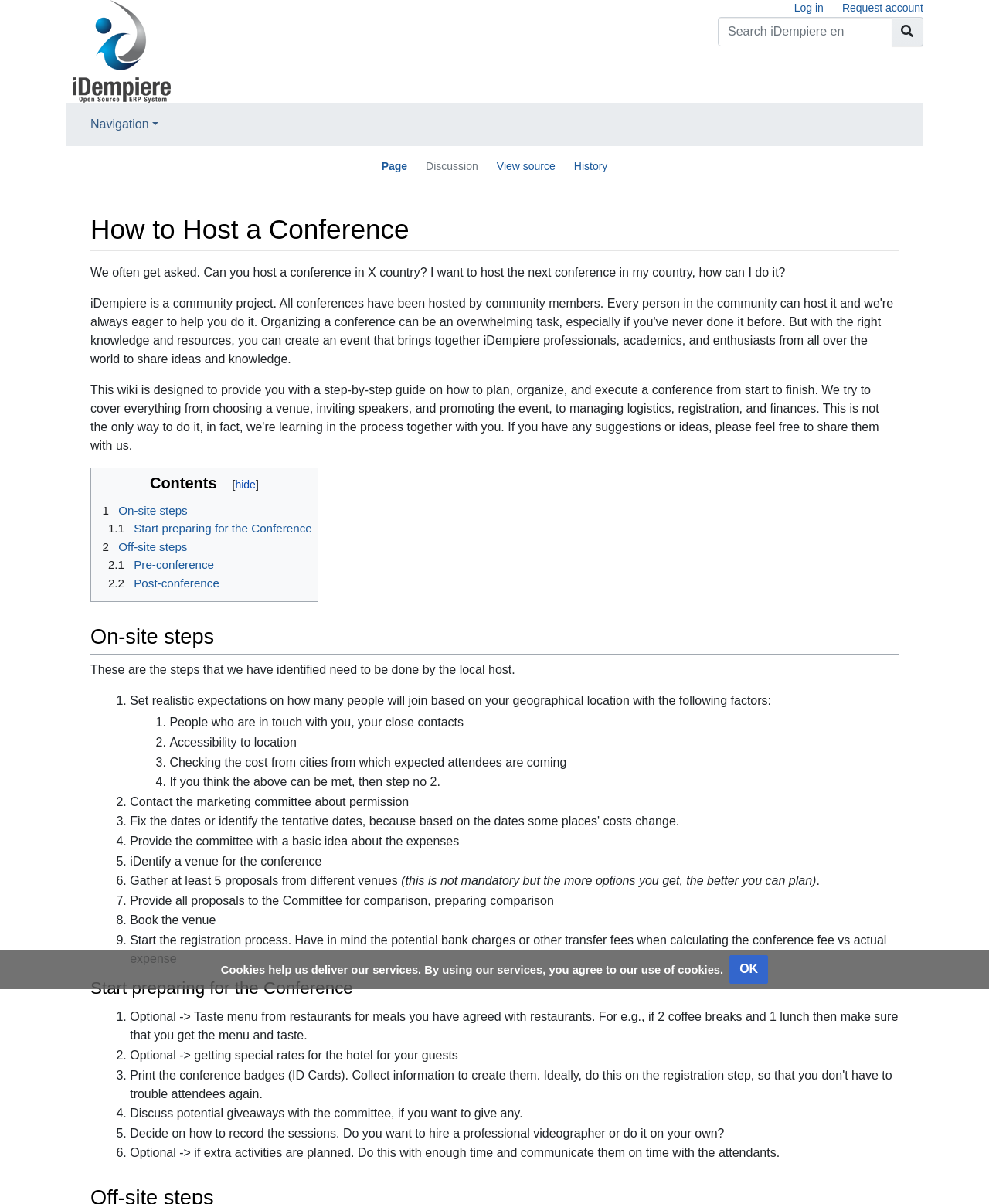What are the on-site steps to host a conference?
Ensure your answer is thorough and detailed.

The on-site steps to host a conference include setting realistic expectations on the number of attendees, contacting the marketing committee about permission, providing the committee with a basic idea about the expenses, identifying a venue for the conference, gathering at least 5 proposals from different venues, providing all proposals to the Committee for comparison, booking the venue, and starting the registration process.